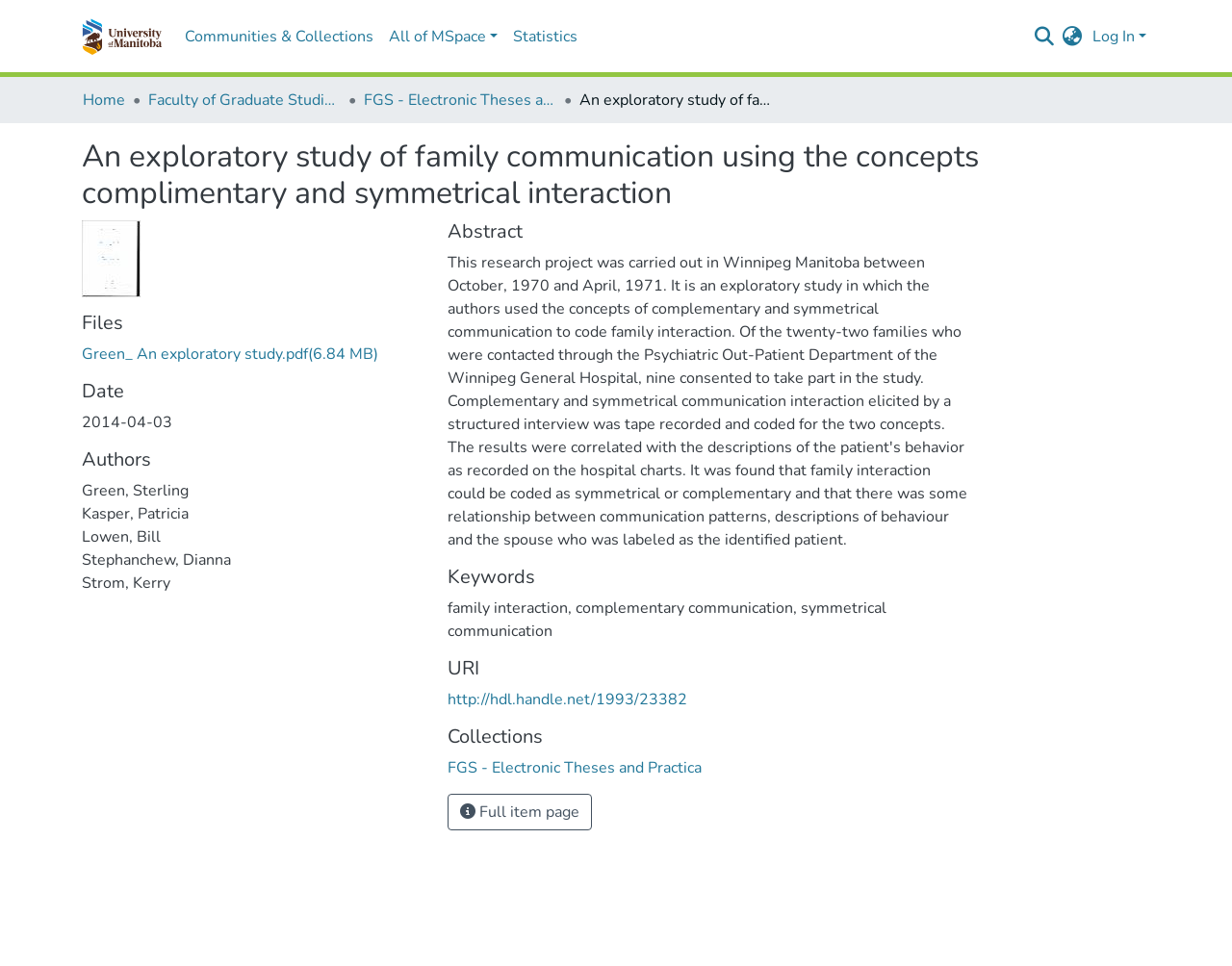What is the date of the research project?
Provide a comprehensive and detailed answer to the question.

I found the answer by looking at the section labeled 'Date' on the webpage. It displays the date '2014-04-03', which is the answer to the question.